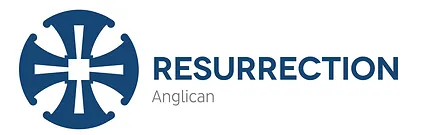What is the affiliation of the church?
Look at the image and respond with a one-word or short-phrase answer.

Anglican